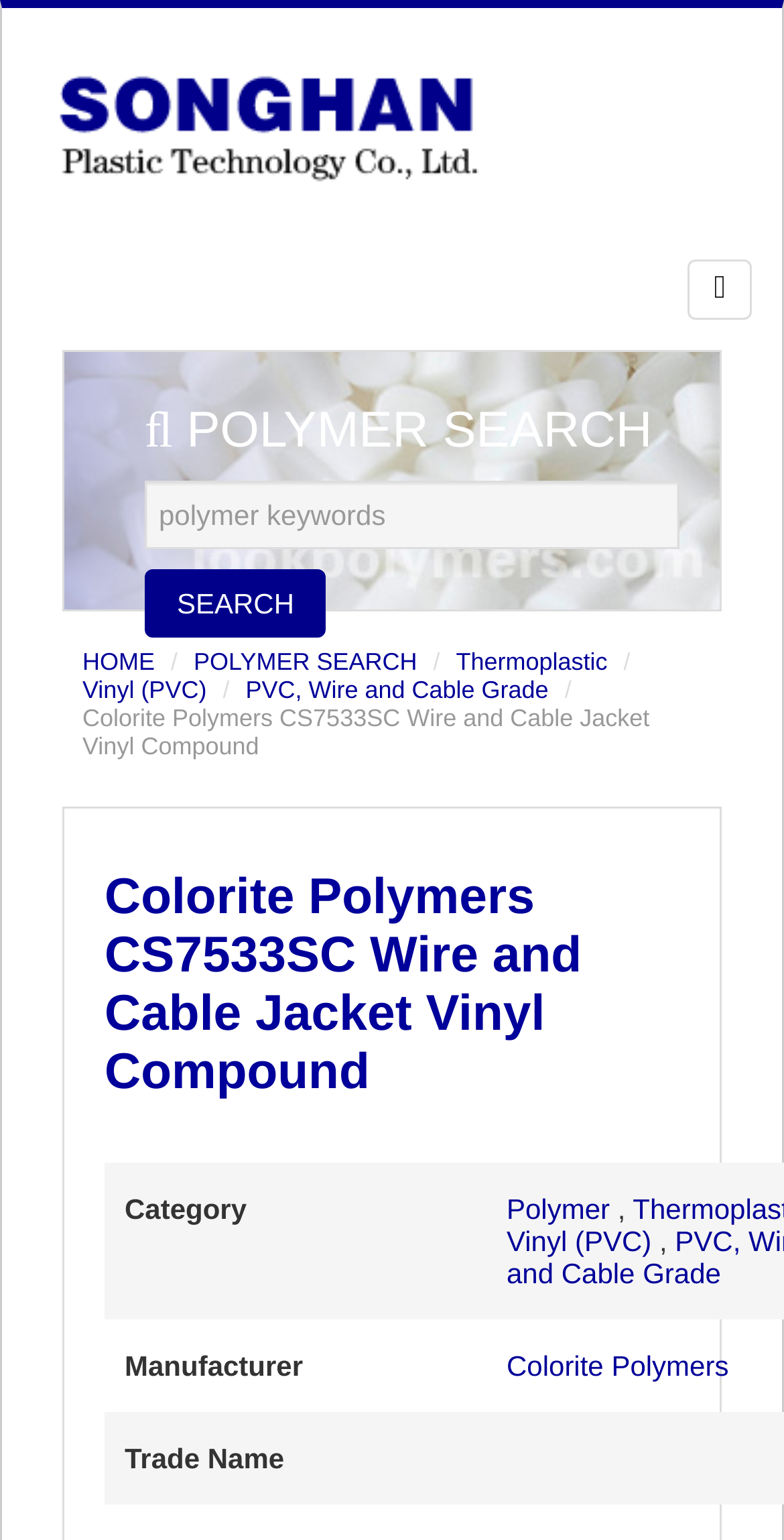What is the manufacturer of the compound?
Provide an in-depth and detailed explanation in response to the question.

The manufacturer of the compound can be found in the gridcell element, which is 'Manufacturer'. The value of this element is 'Colorite Polymers', indicating that this is the manufacturer of the compound.